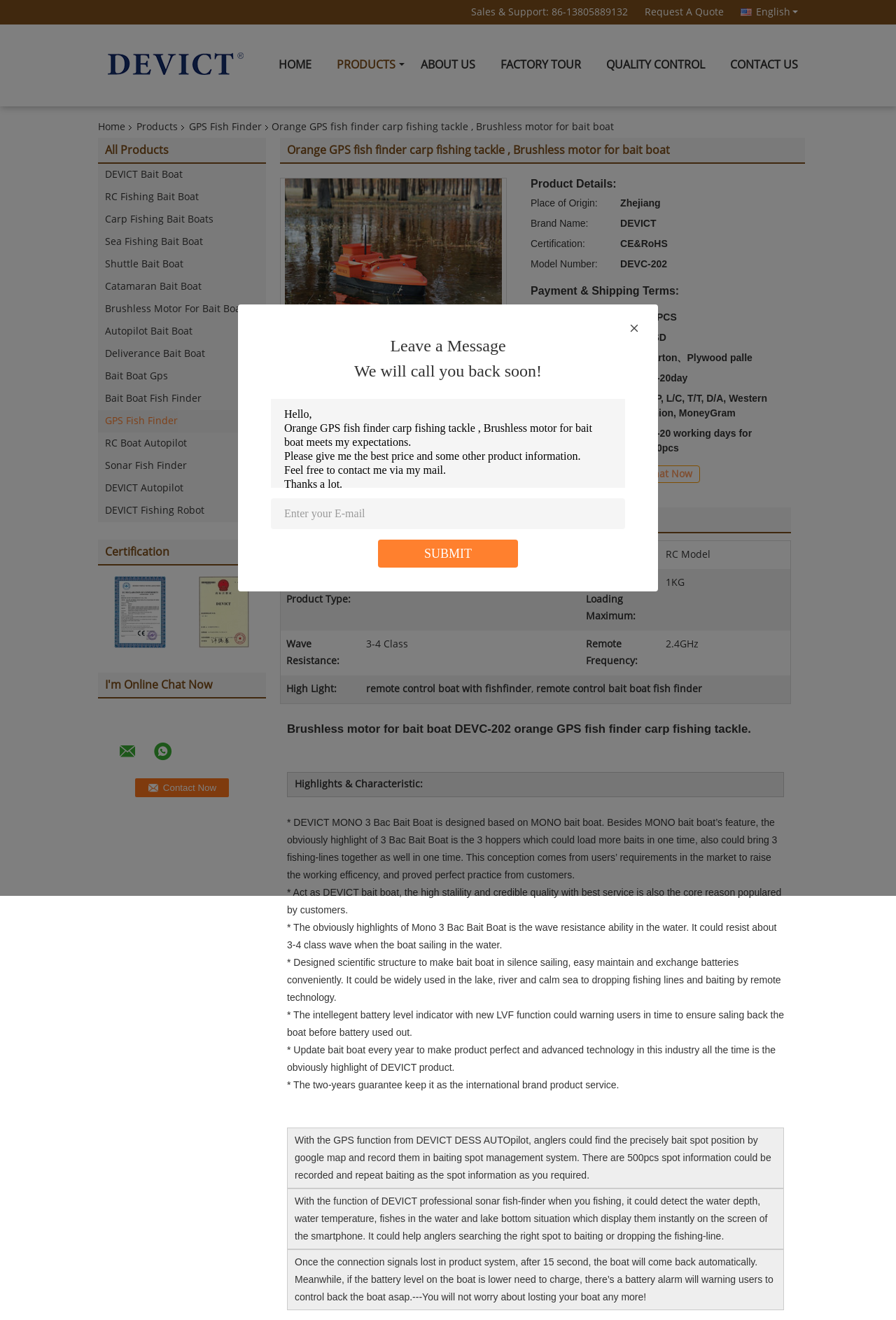What is the brand name of the product?
Analyze the image and deliver a detailed answer to the question.

The brand name of the product can be found in the product details table on the webpage. The table has a row with the header 'Brand Name:' and the corresponding cell contains the text 'DEVICT'.